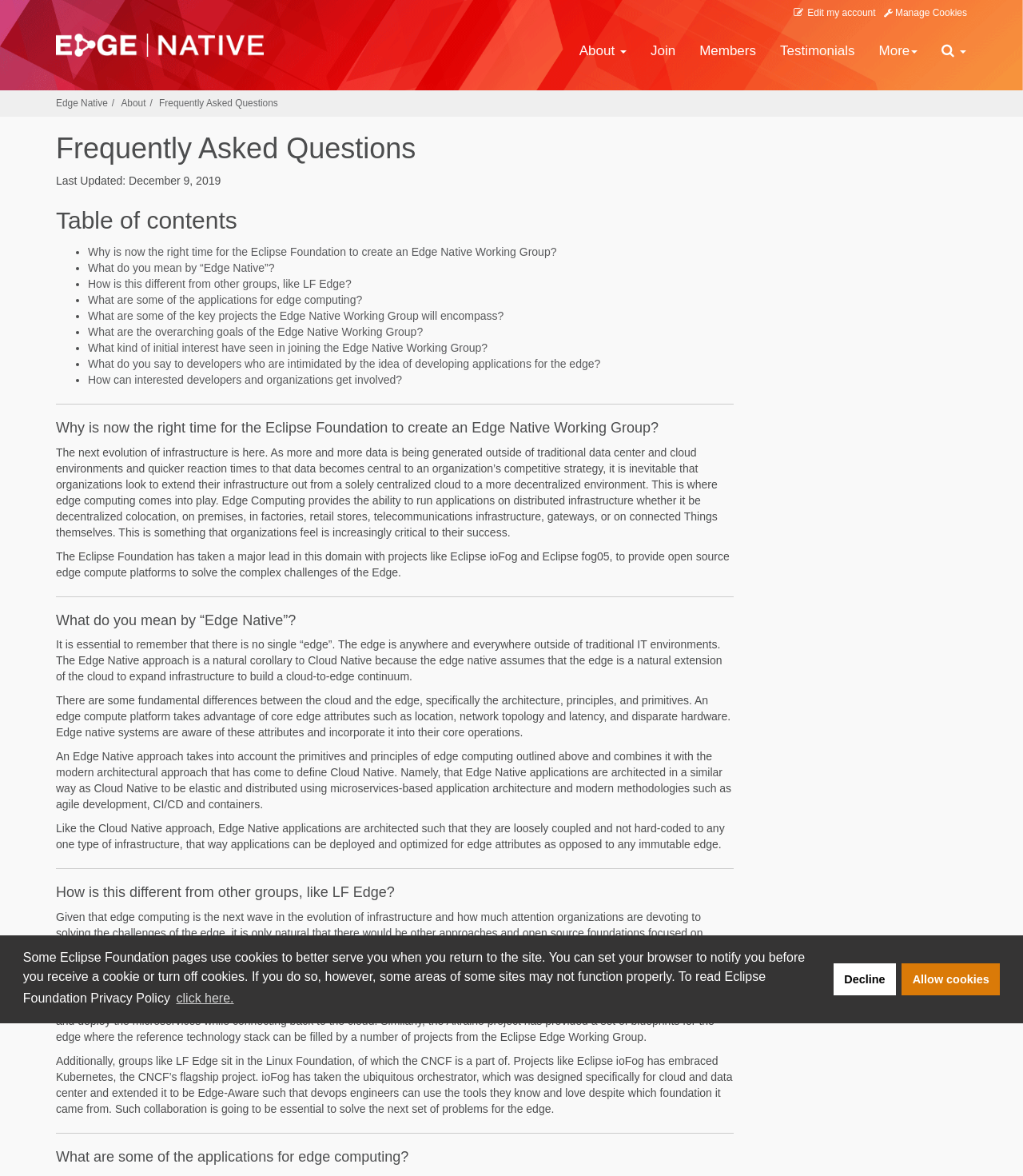What is the headline of the webpage?

Frequently Asked Questions